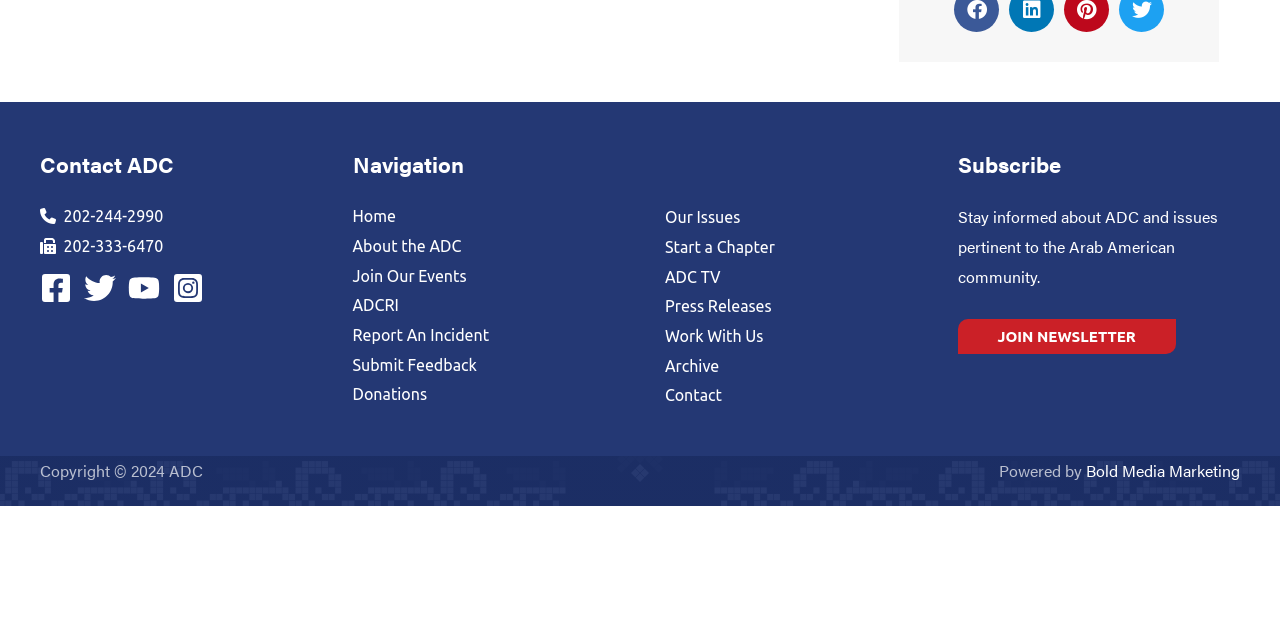Find the bounding box of the UI element described as follows: "Home".

[0.275, 0.324, 0.309, 0.352]